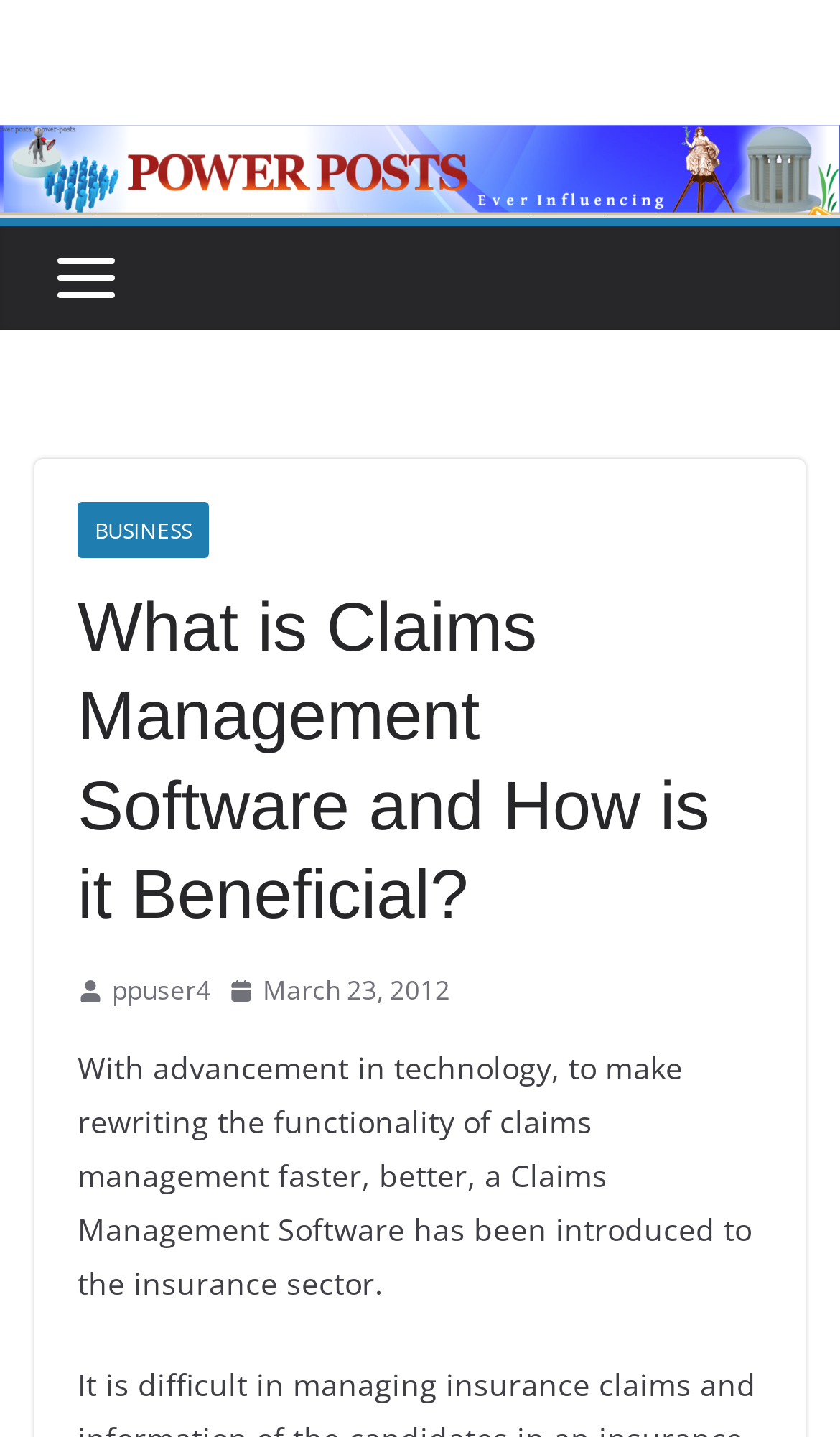Look at the image and write a detailed answer to the question: 
What is the purpose of Claims Management Software?

According to the webpage, Claims Management Software is introduced to make rewriting the functionality of claims management faster and better, implying that its purpose is to improve the efficiency and quality of claims management.